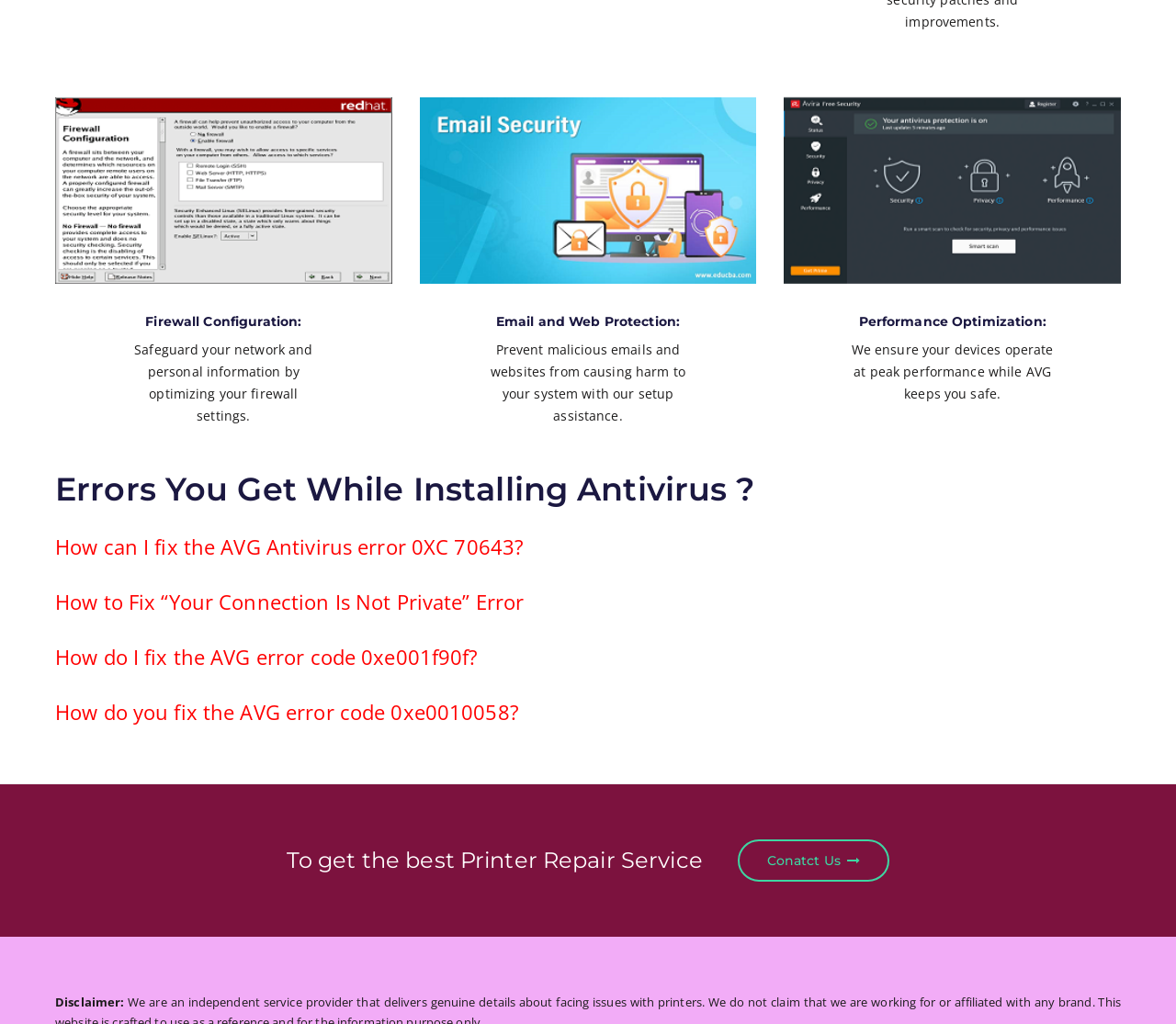Identify the bounding box coordinates for the UI element described as: "alt="avg antivirus setup"".

[0.047, 0.961, 0.22, 0.977]